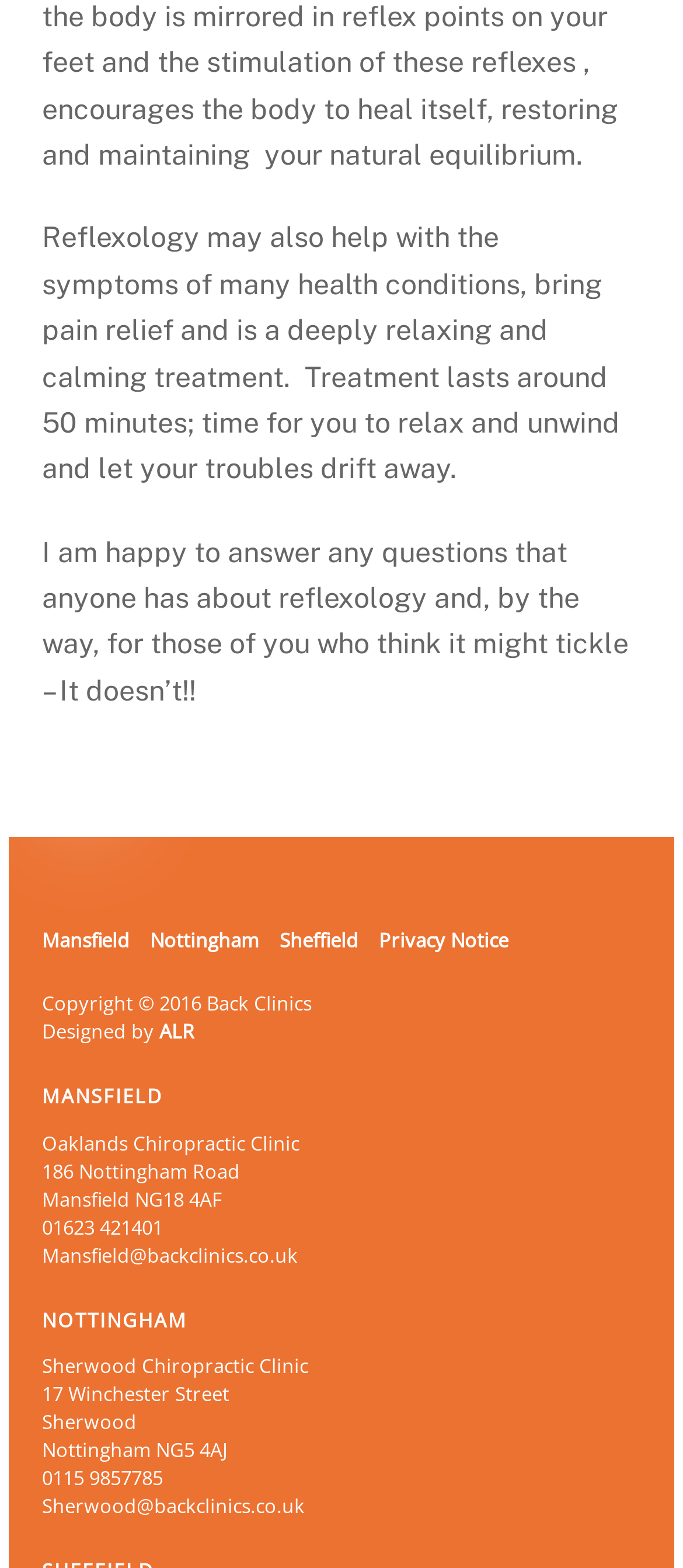Reply to the question with a single word or phrase:
What is the phone number of the Nottingham clinic?

0115 9857785